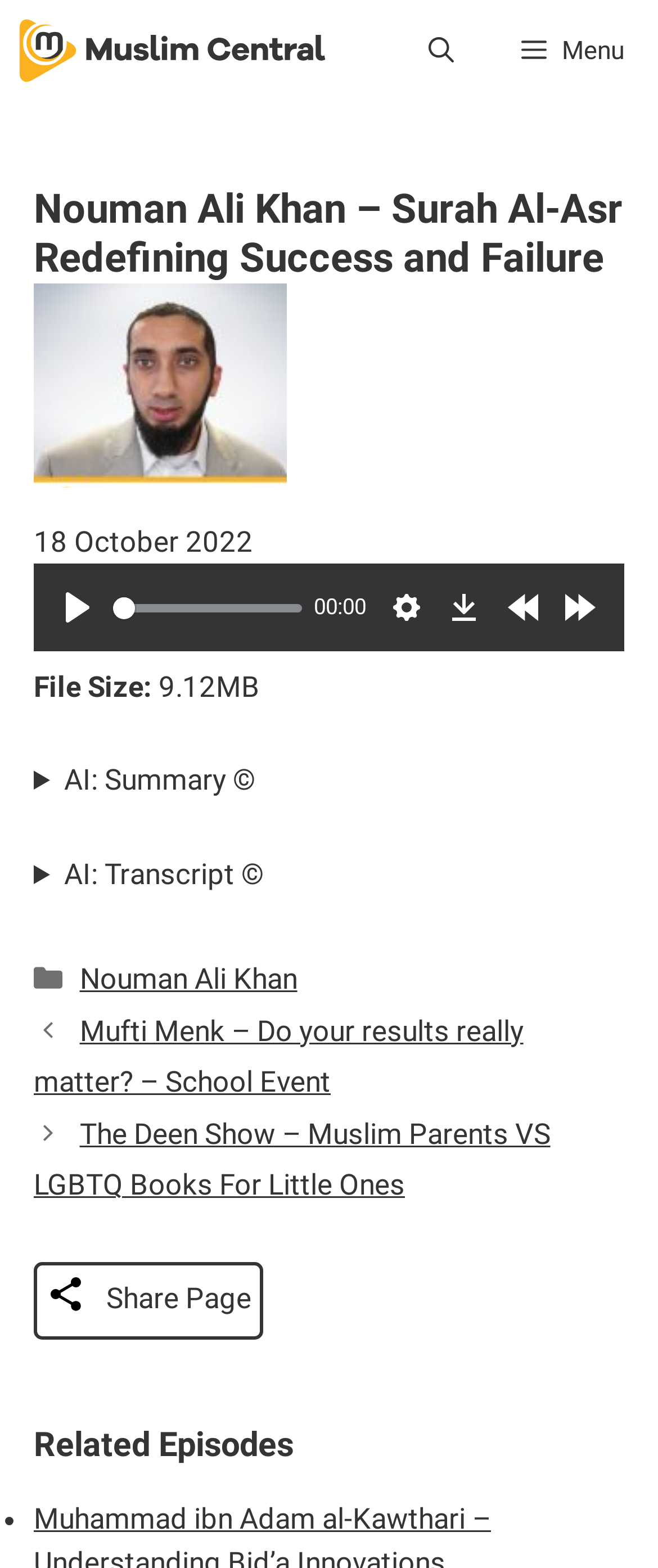Give a full account of the webpage's elements and their arrangement.

This webpage is about an audio lecture by Nouman Ali Khan titled "Surah Al-Asr Redefining Success and Failure" on the Muslim Central platform. At the top, there is a navigation bar with a "Muslim Central" logo on the left, a "Menu" button on the right, and a search bar in between. Below the navigation bar, there is a header section with a large image of Nouman Ali Khan, a heading with the title of the lecture, and a time stamp indicating that the lecture was uploaded on October 18, 2022.

In the main content area, there are audio controls, including a "Play" button, a seek slider, a current time display, and buttons for settings, downloading, rewinding, and forwarding. Below the audio controls, there is a section with details about the file, including its size. Further down, there are two expandable sections, one with a summary and another with a transcript, both marked with a disclosure triangle.

At the bottom of the page, there is a footer section with metadata about the entry, including categories and a link to the author, Nouman Ali Khan. There is also a navigation section with links to other posts, including "Mufti Menk – Do your results really matter? – School Event" and "The Deen Show – Muslim Parents VS LGBTQ Books For Little Ones". Additionally, there is an image and a "Share Page" button. Finally, there is a heading for "Related Episodes" with a list marker indicating that there are more episodes available.